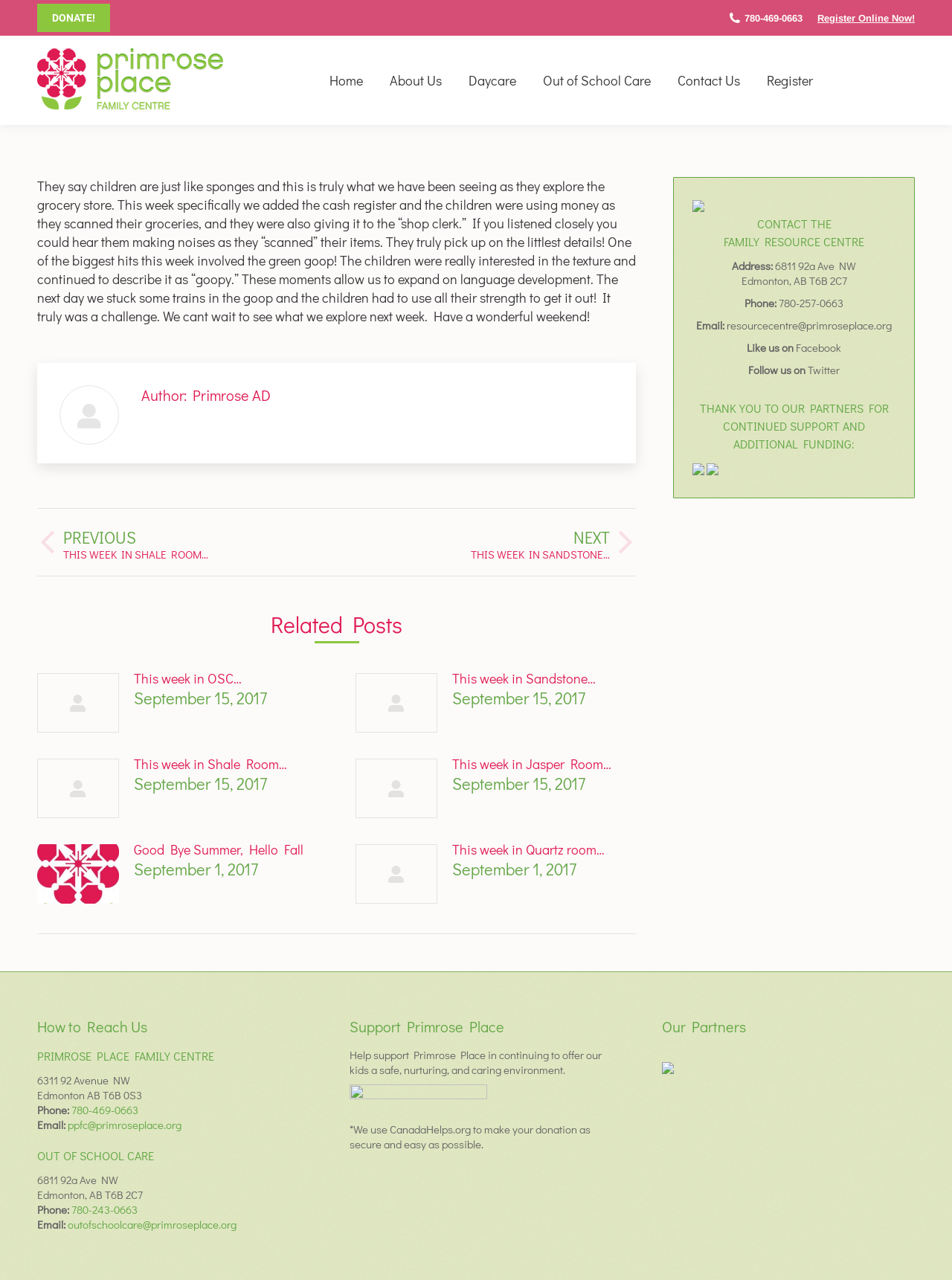Provide the bounding box coordinates for the specified HTML element described in this description: "Twitter". The coordinates should be four float numbers ranging from 0 to 1, in the format [left, top, right, bottom].

[0.848, 0.283, 0.882, 0.295]